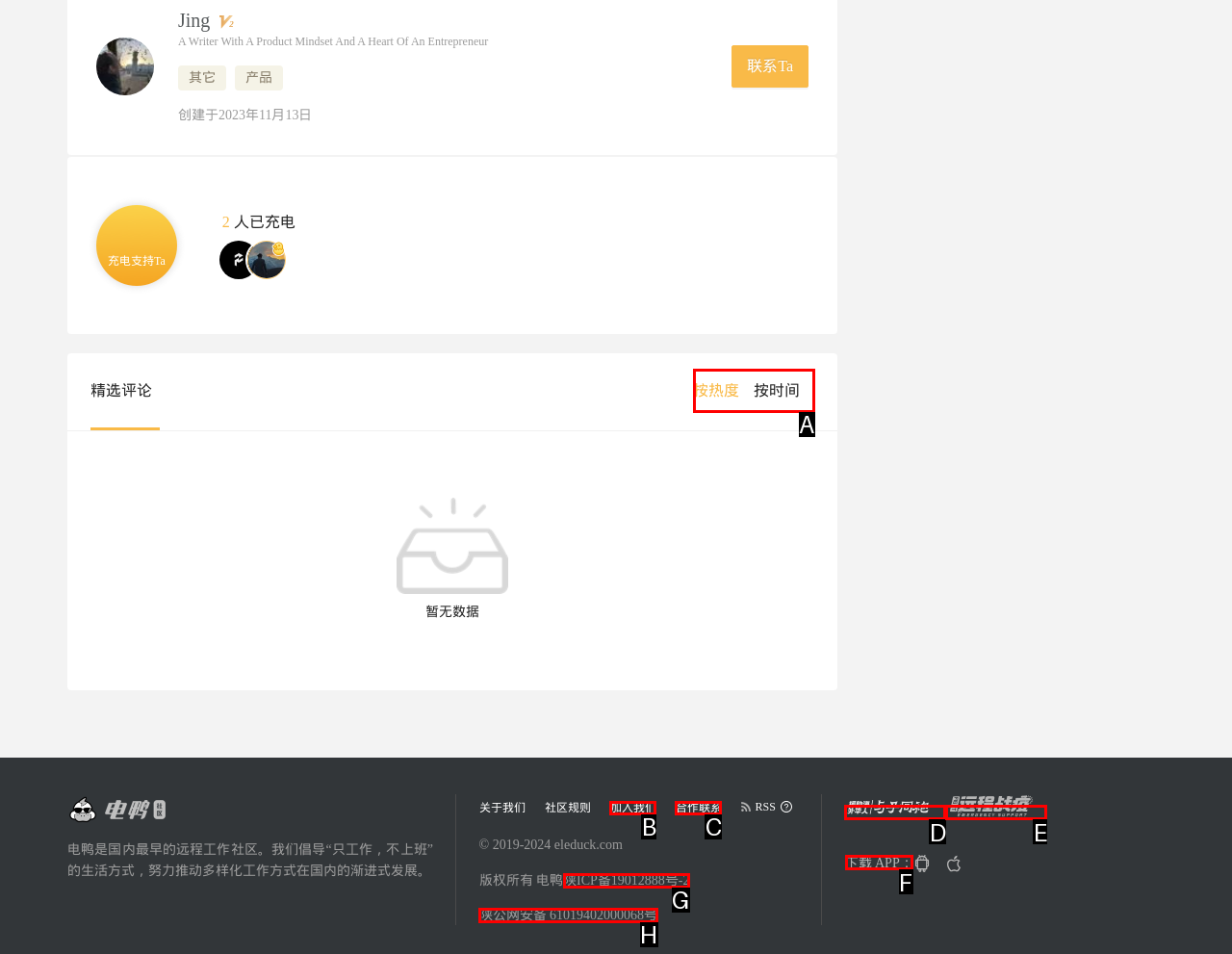From the options shown in the screenshot, tell me which lettered element I need to click to complete the task: Download APP.

F